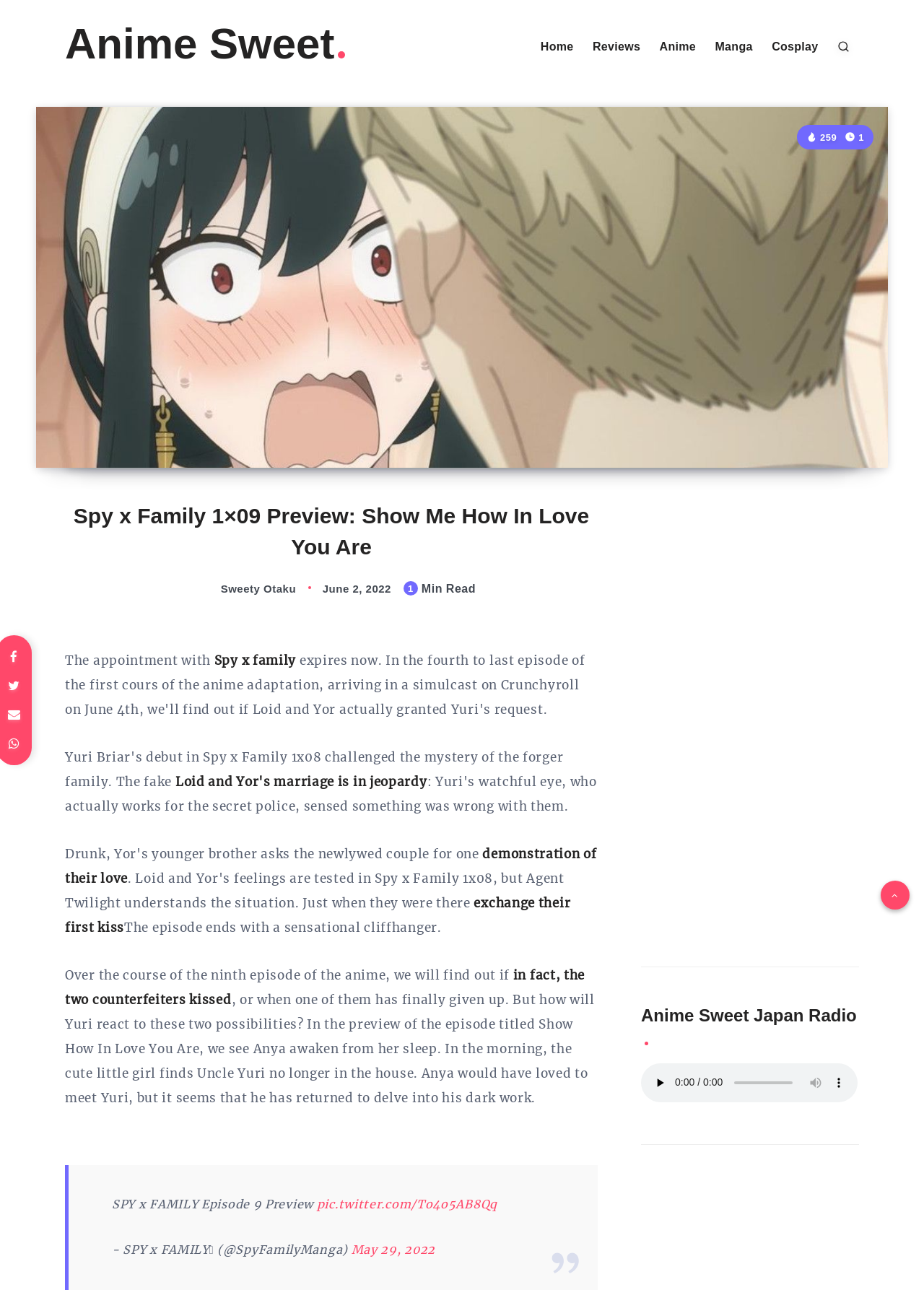How many views does this article have?
Could you please answer the question thoroughly and with as much detail as possible?

The number of views can be found in the generic element with the text '259 Views'. This element is located below the title of the article and above the '1 Min Read' element.